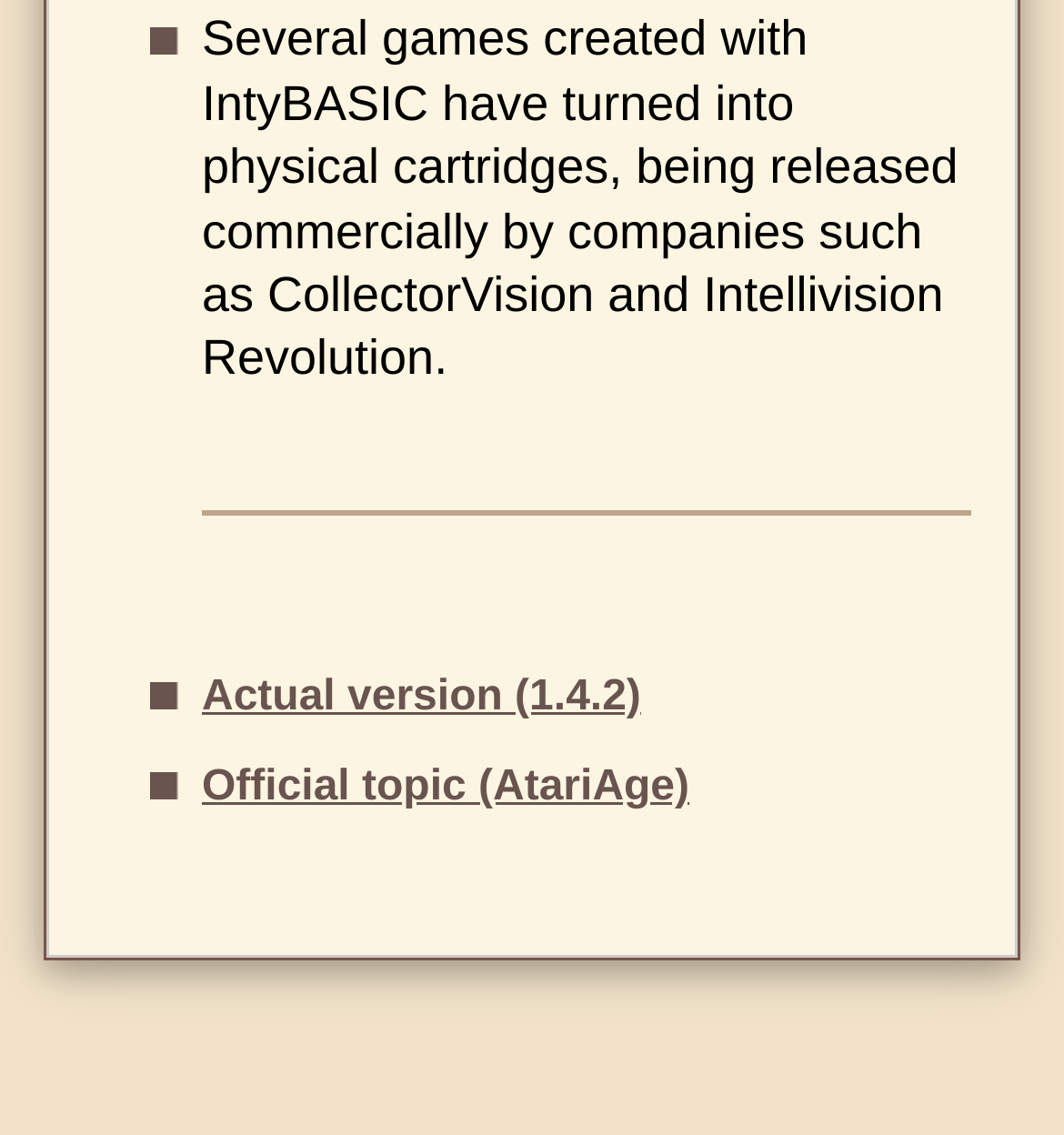What is the text of the first static text element? Look at the image and give a one-word or short phrase answer.

Several games created with IntyBASIC have turned into physical cartridges, being released commercially by companies such as CollectorVision and Intellivision Revolution.